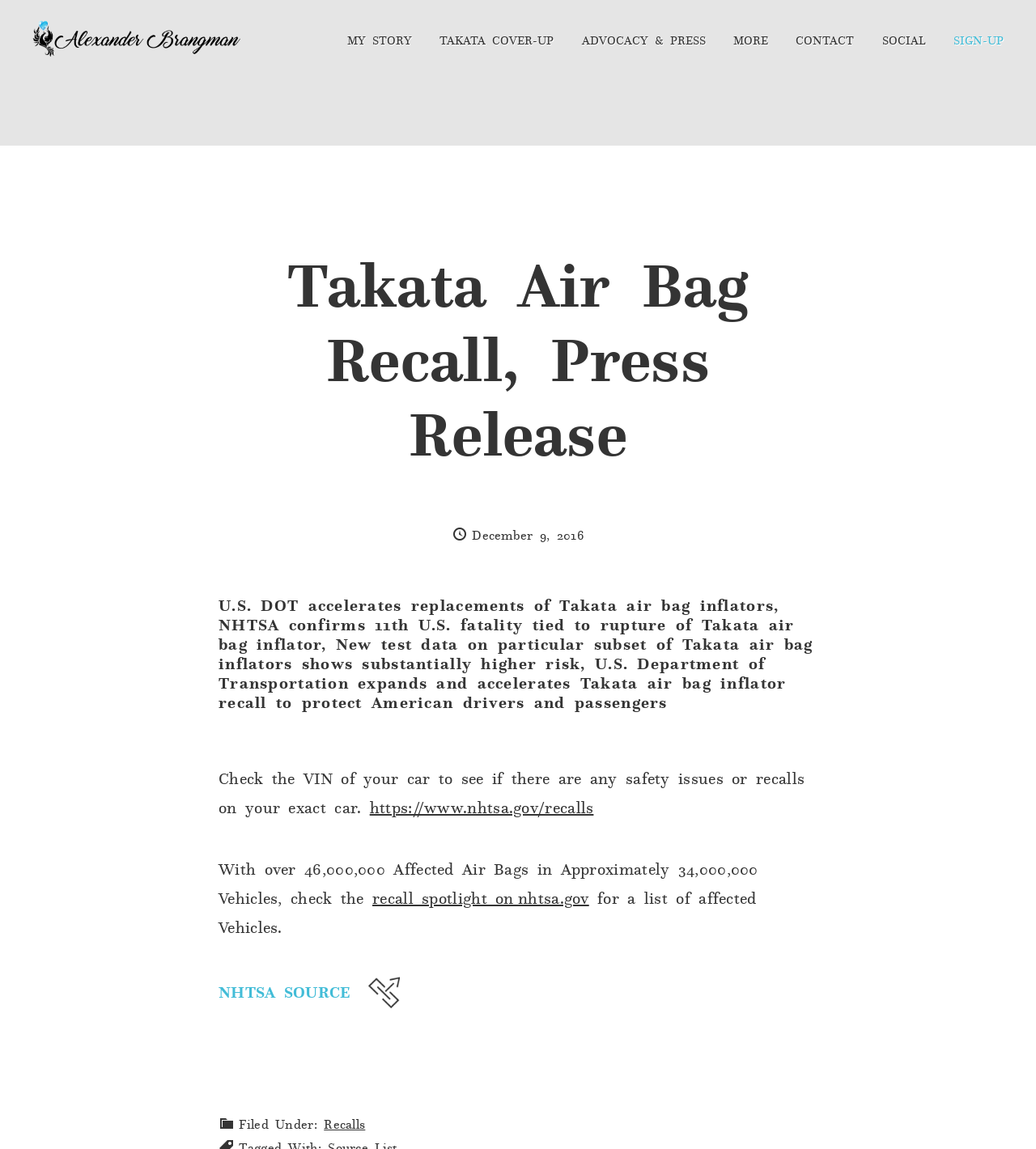Please find the bounding box coordinates of the element that needs to be clicked to perform the following instruction: "View NHTSA source". The bounding box coordinates should be four float numbers between 0 and 1, represented as [left, top, right, bottom].

[0.211, 0.849, 0.386, 0.879]